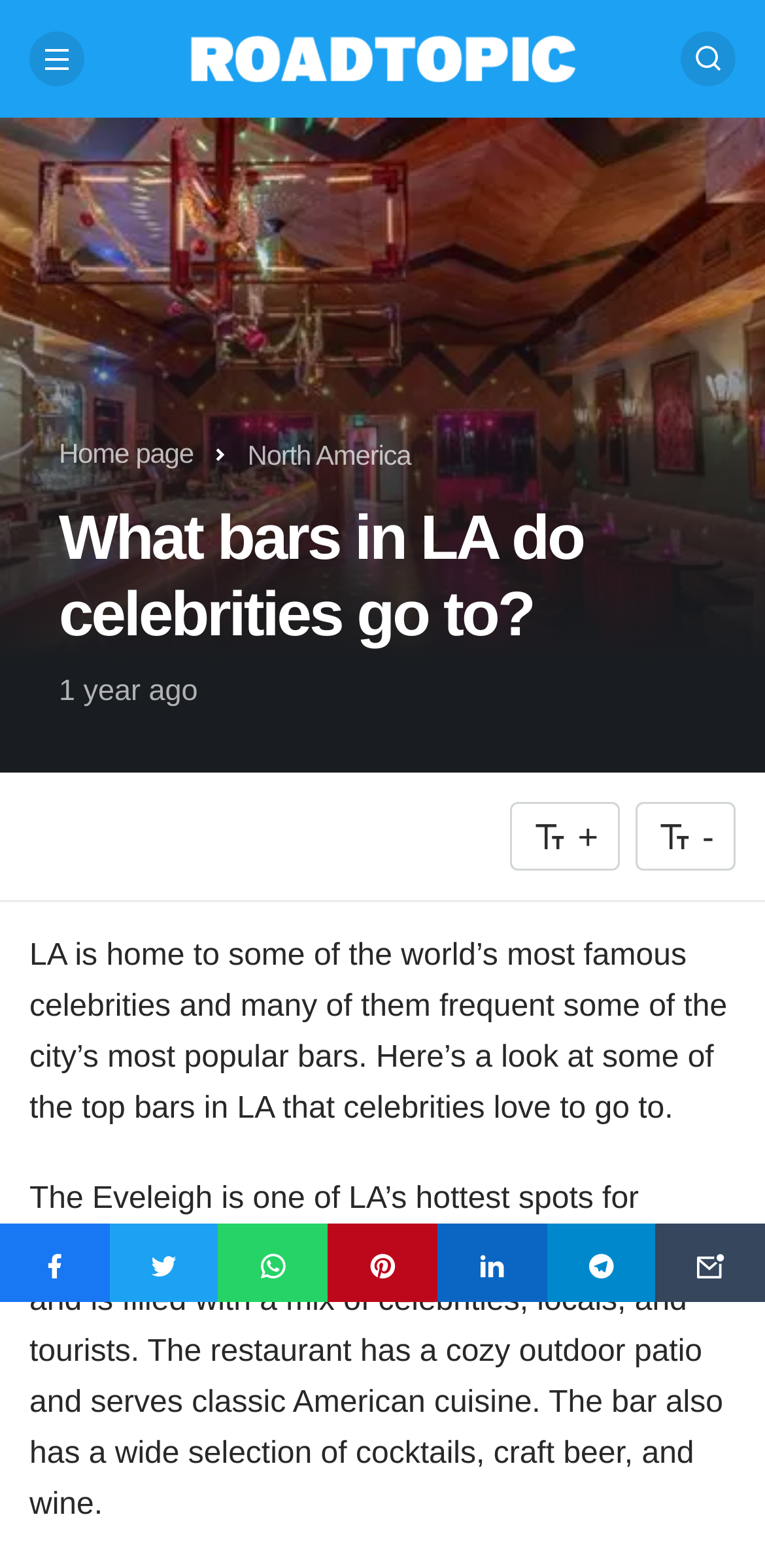Using the description "aria-label="Menu"", locate and provide the bounding box of the UI element.

[0.038, 0.02, 0.11, 0.055]